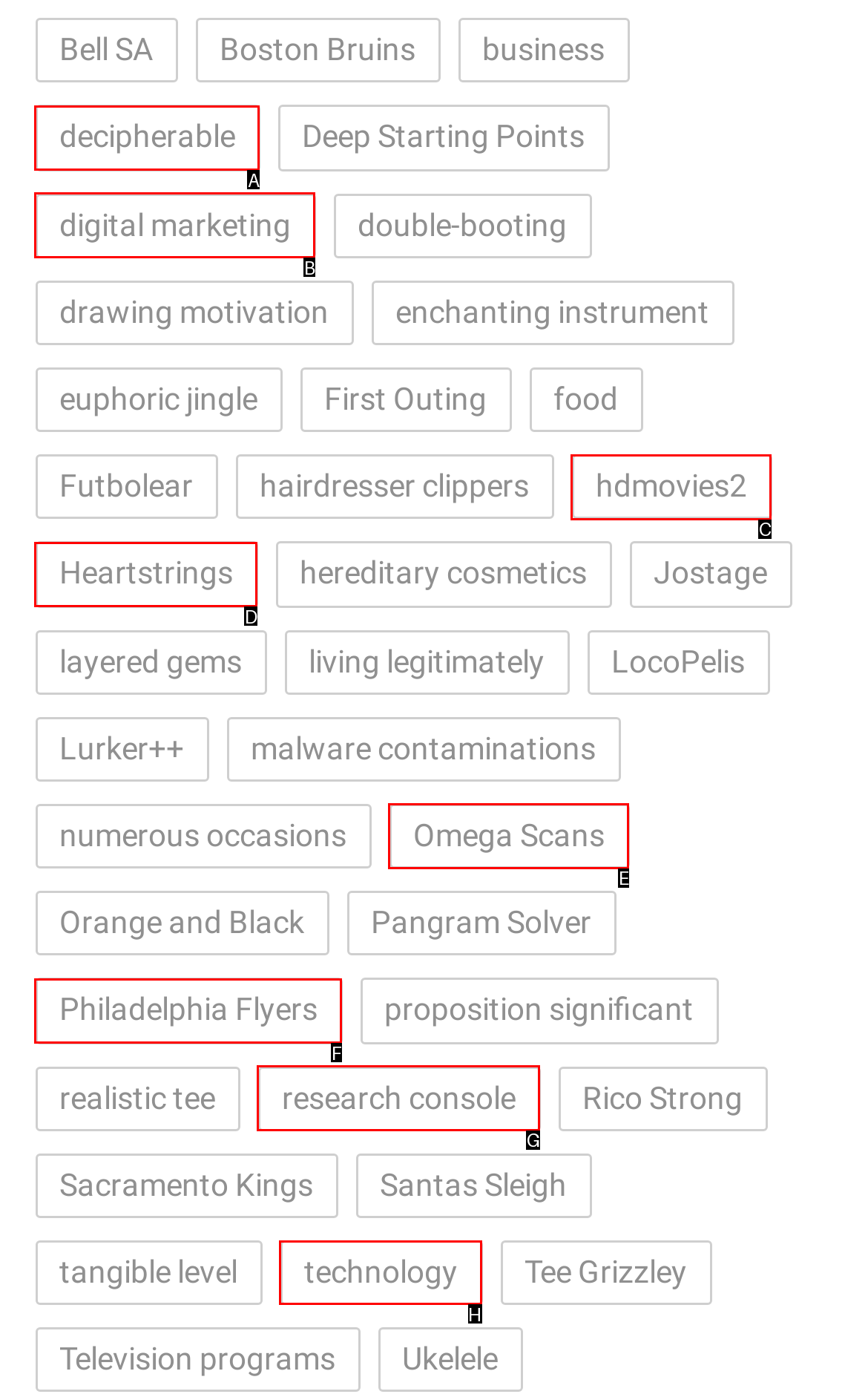Which HTML element should be clicked to complete the task: View January 2015? Answer with the letter of the corresponding option.

None